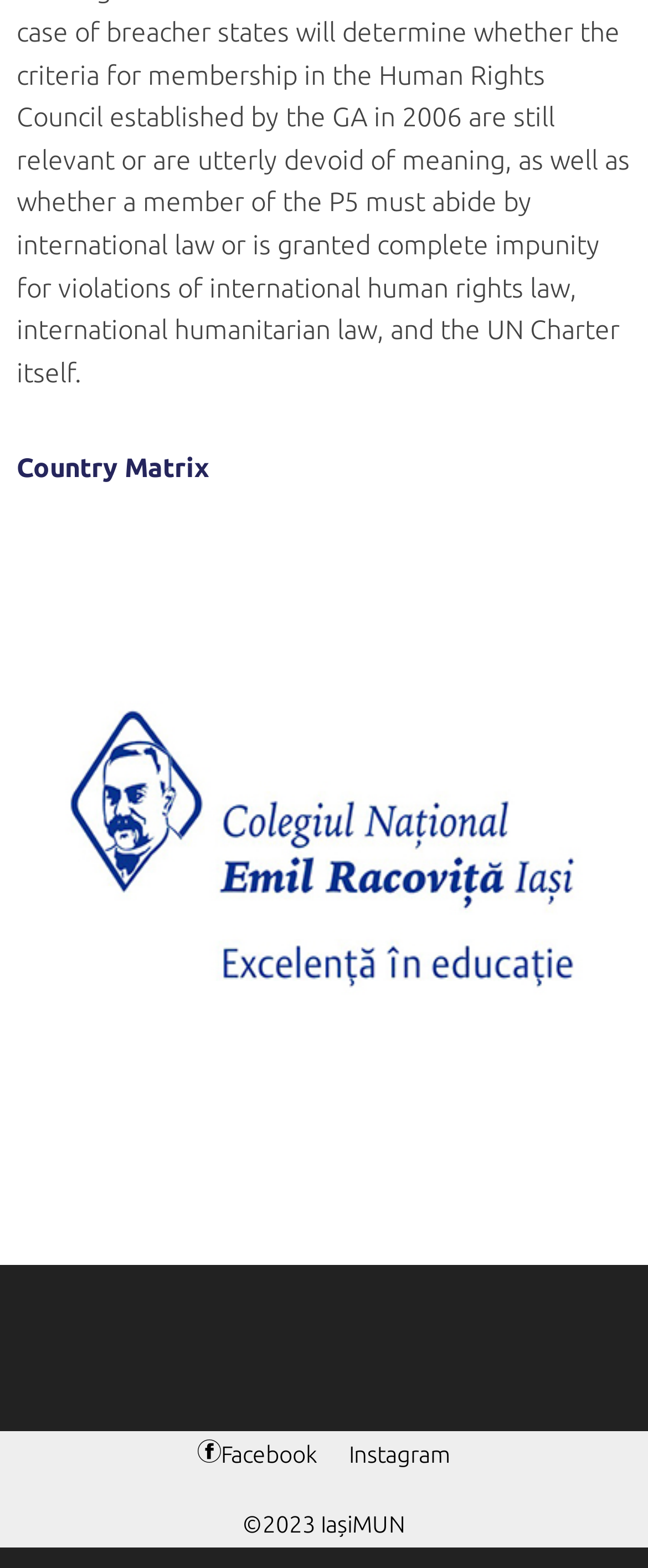Given the description of a UI element: "Facebook", identify the bounding box coordinates of the matching element in the webpage screenshot.

[0.341, 0.919, 0.49, 0.936]